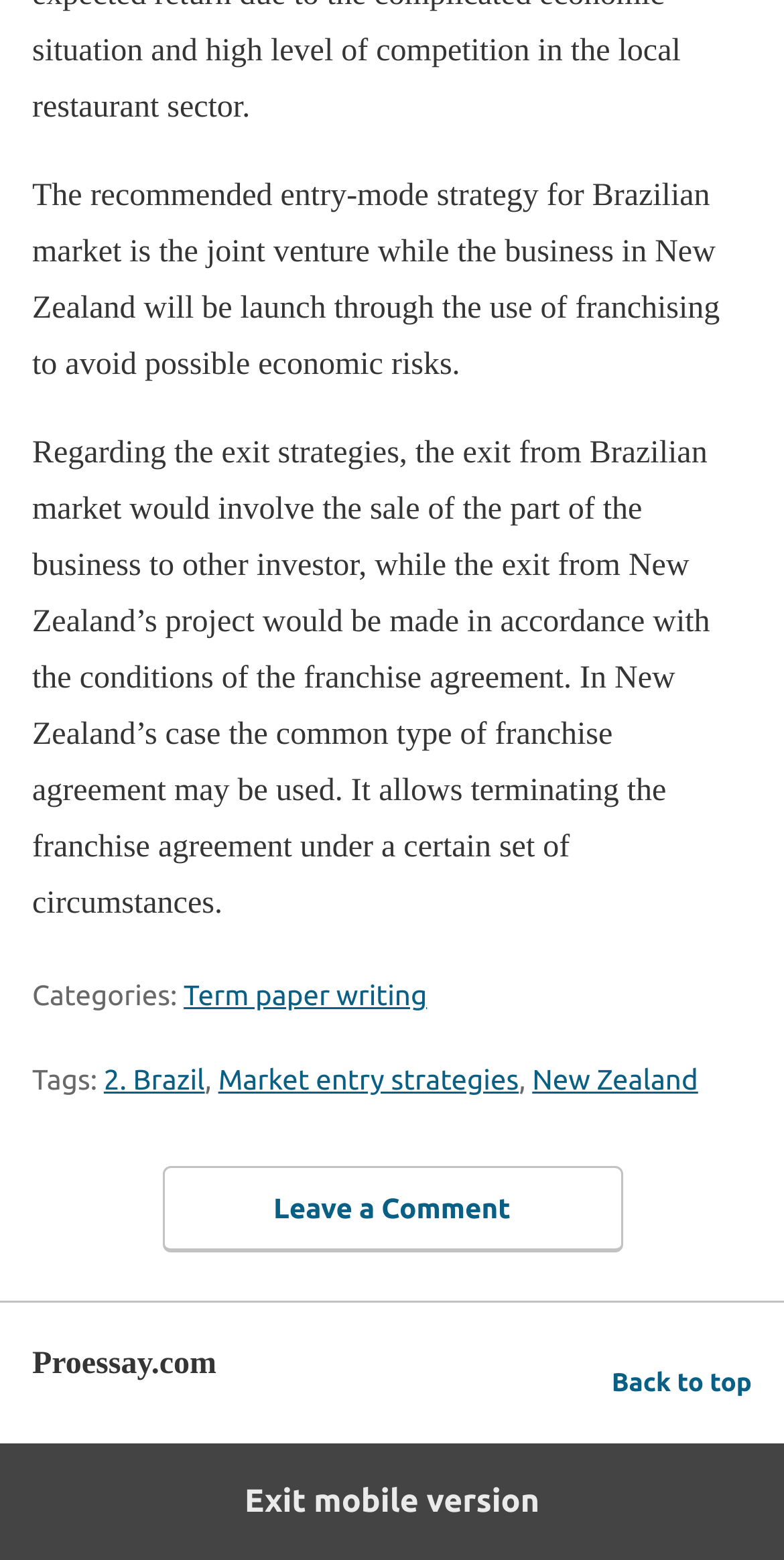What is the purpose of the link 'Back to top'?
Using the image as a reference, give an elaborate response to the question.

The link 'Back to top' is located at the bottom of the page, and its purpose is to allow users to quickly navigate back to the top of the page.